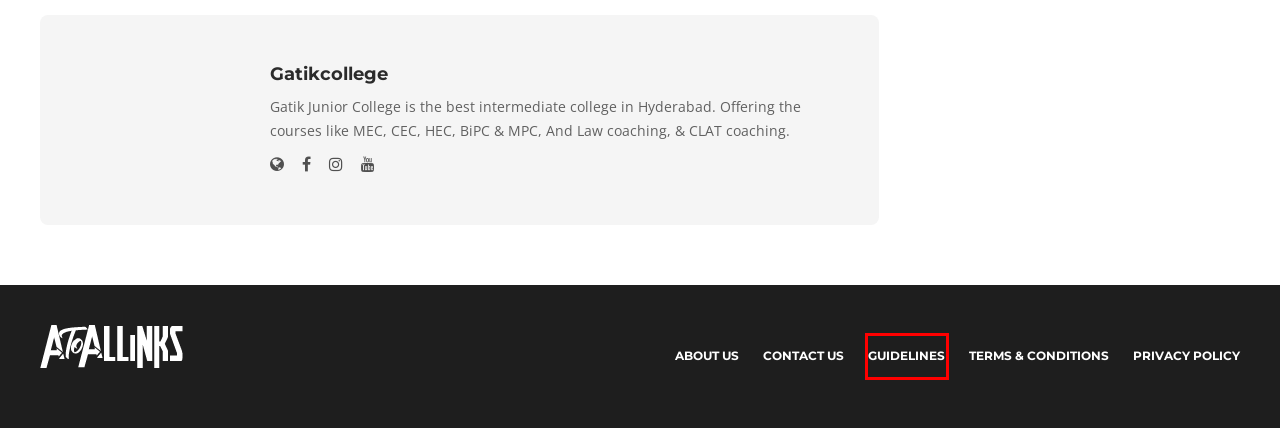Observe the webpage screenshot and focus on the red bounding box surrounding a UI element. Choose the most appropriate webpage description that corresponds to the new webpage after clicking the element in the bounding box. Here are the candidates:
A. Terms & Conditions - AtoAllinks
B. Privacy Policy - AtoAllinks
C. Guidelines - AtoAllinks
D. About Us | Atoallinks.com
E. AtoAllinks
F. All Niche Guest Post - AtoAllinks
G. Business - AtoAllinks
H. Technology - AtoAllinks

C